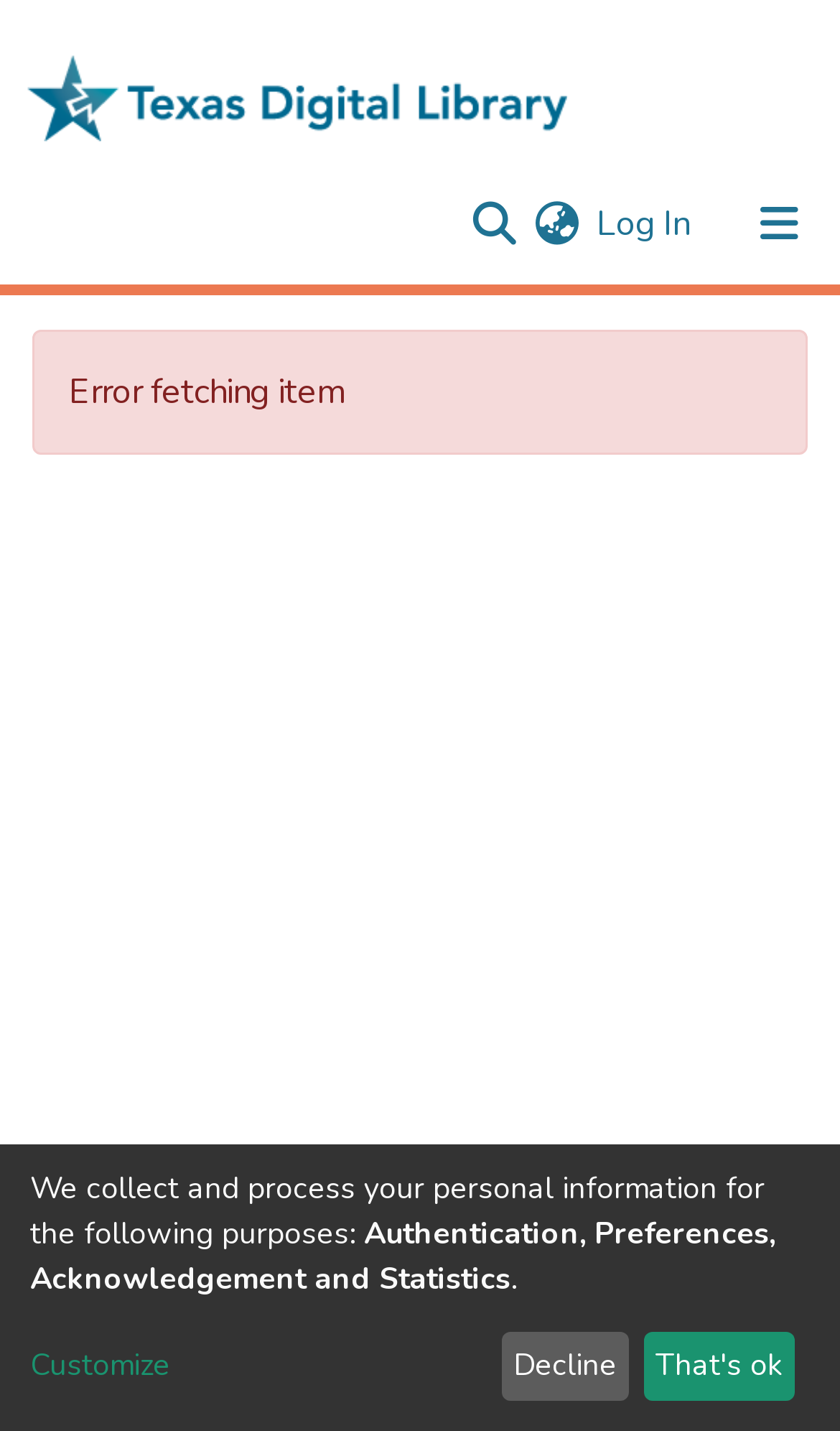From the webpage screenshot, identify the region described by alt="Repository logo". Provide the bounding box coordinates as (top-left x, top-left y, bottom-right x, bottom-right y), with each value being a floating point number between 0 and 1.

[0.021, 0.024, 0.688, 0.114]